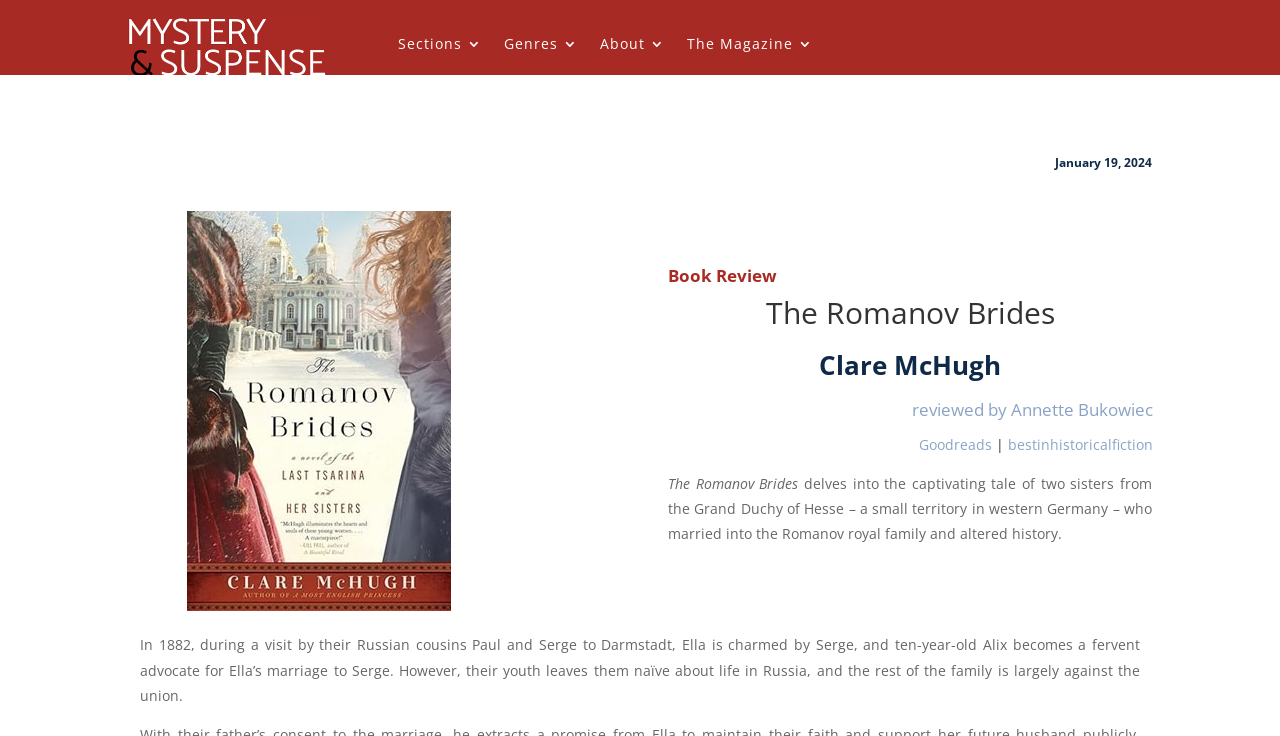Determine the bounding box coordinates for the UI element with the following description: "Goodreads". The coordinates should be four float numbers between 0 and 1, represented as [left, top, right, bottom].

[0.718, 0.591, 0.775, 0.617]